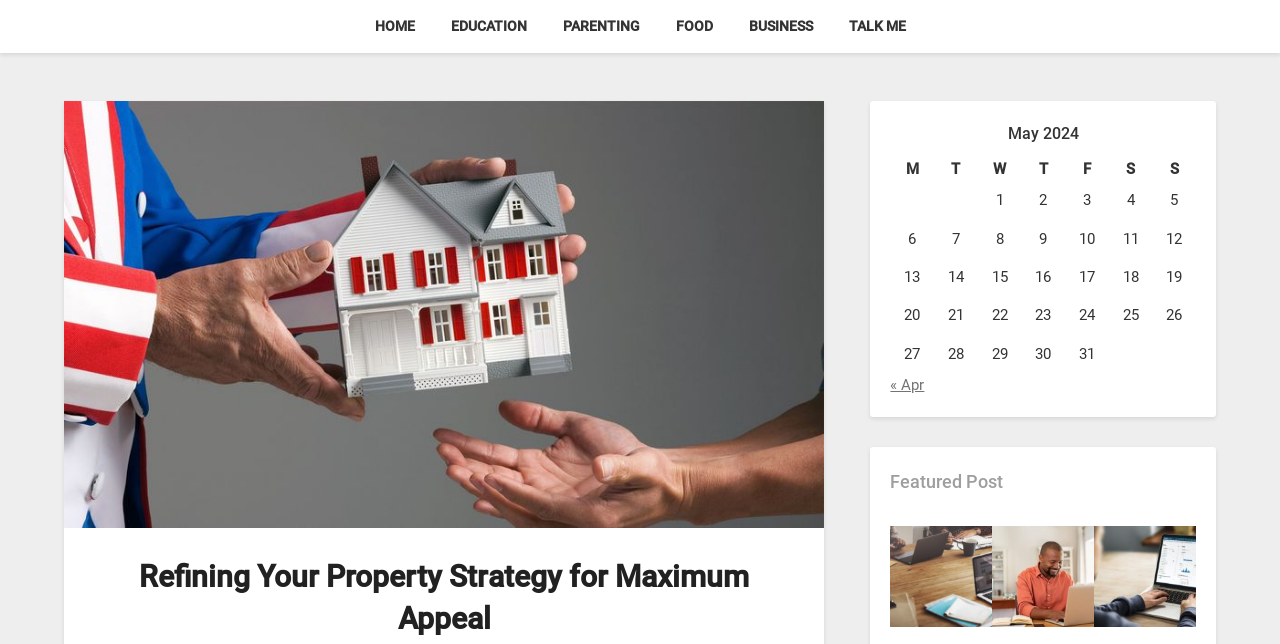Identify the main heading from the webpage and provide its text content.

Refining Your Property Strategy for Maximum Appeal